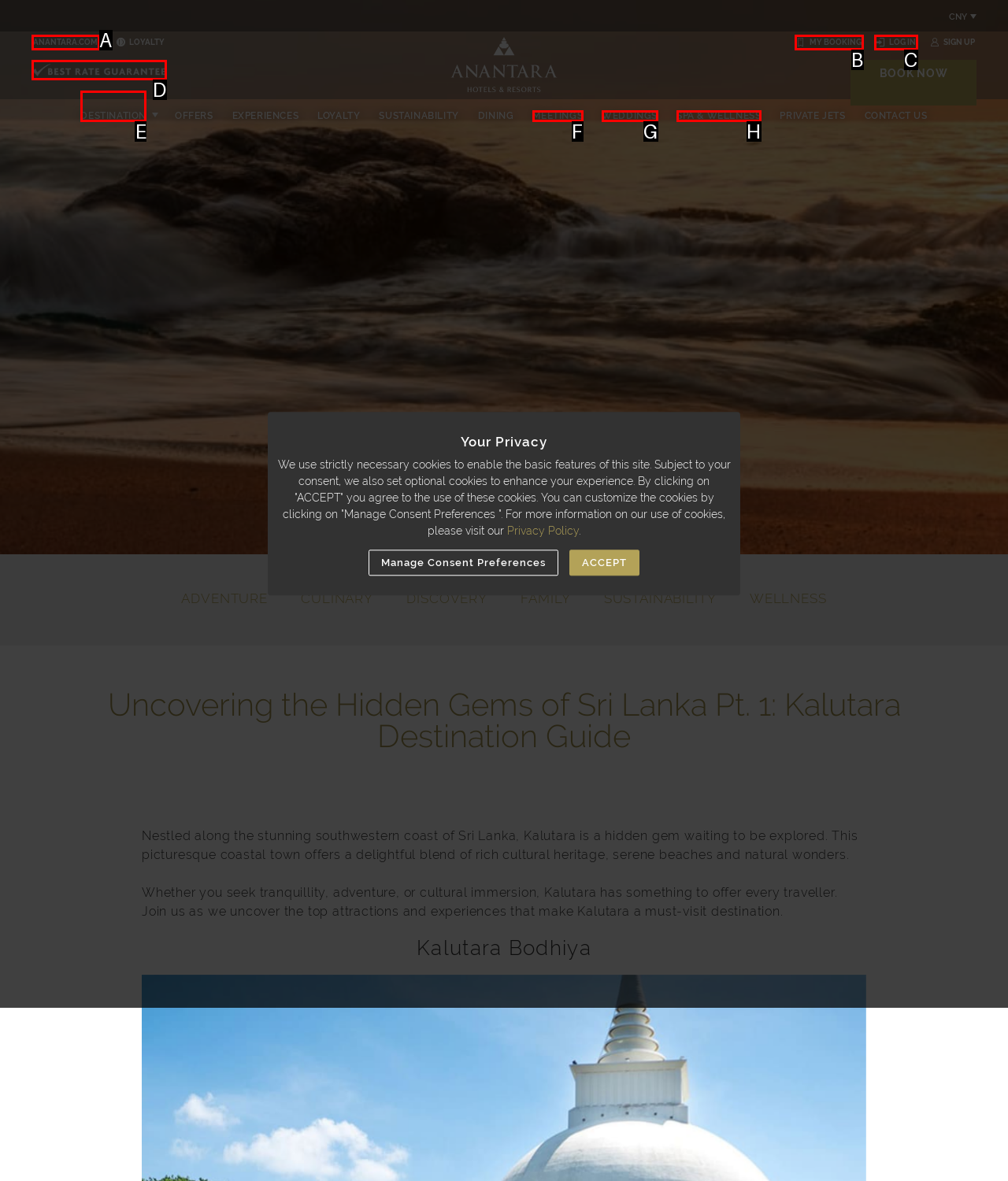Identify the UI element that corresponds to this description: Anantara.com
Respond with the letter of the correct option.

A